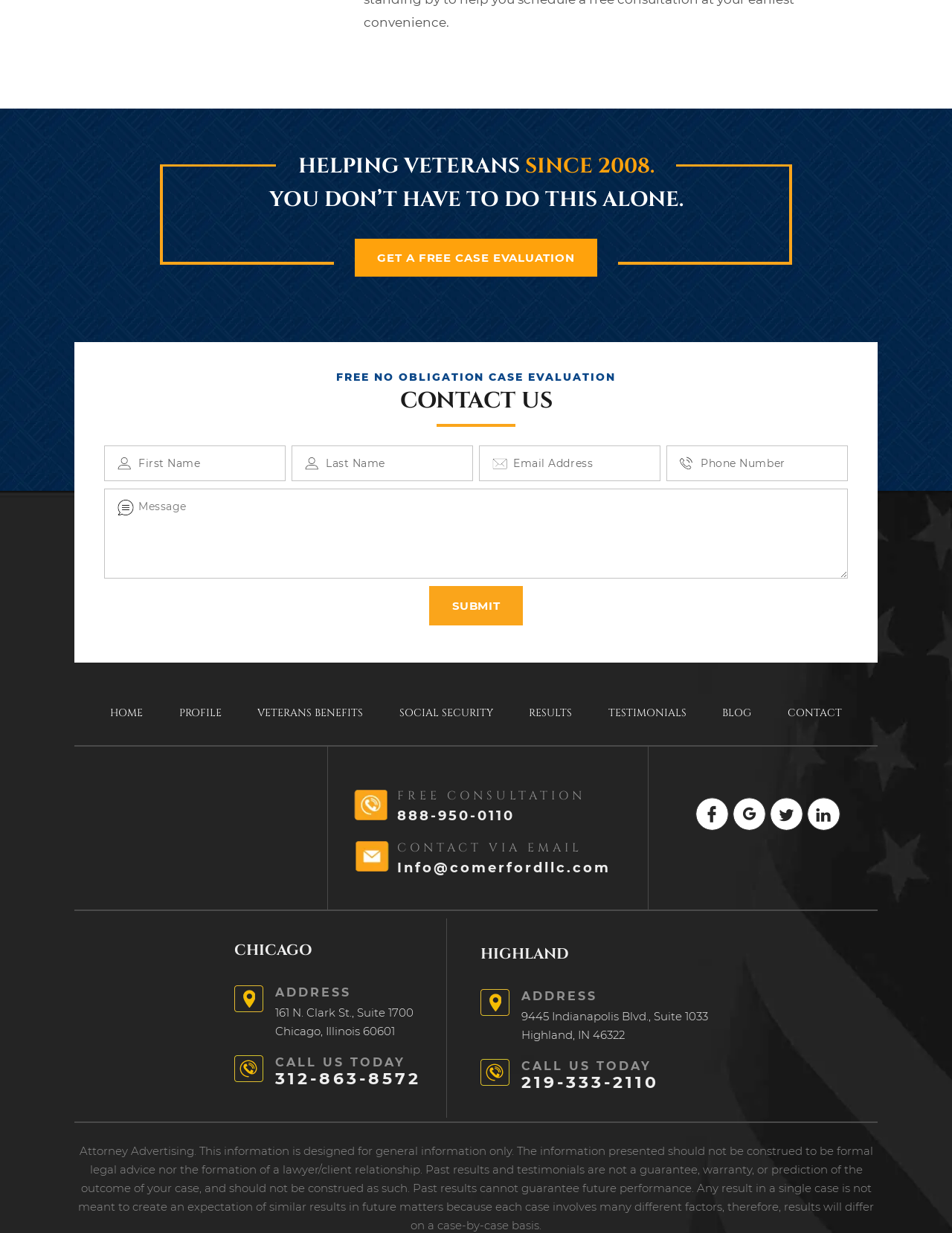Please find the bounding box coordinates (top-left x, top-left y, bottom-right x, bottom-right y) in the screenshot for the UI element described as follows: twitter

[0.809, 0.647, 0.844, 0.674]